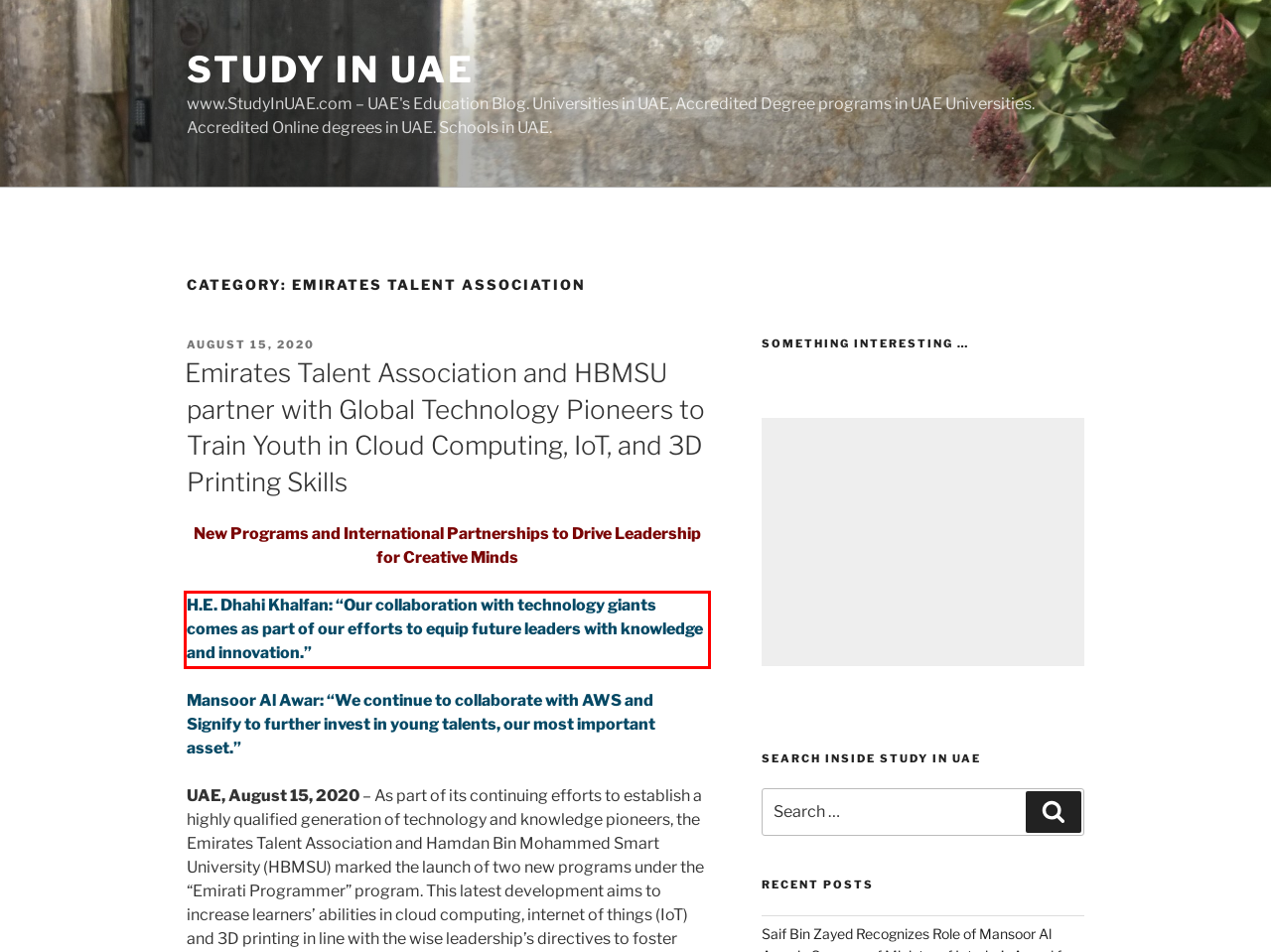Please extract the text content from the UI element enclosed by the red rectangle in the screenshot.

H.E. Dhahi Khalfan: “Our collaboration with technology giants comes as part of our efforts to equip future leaders with knowledge and innovation.”